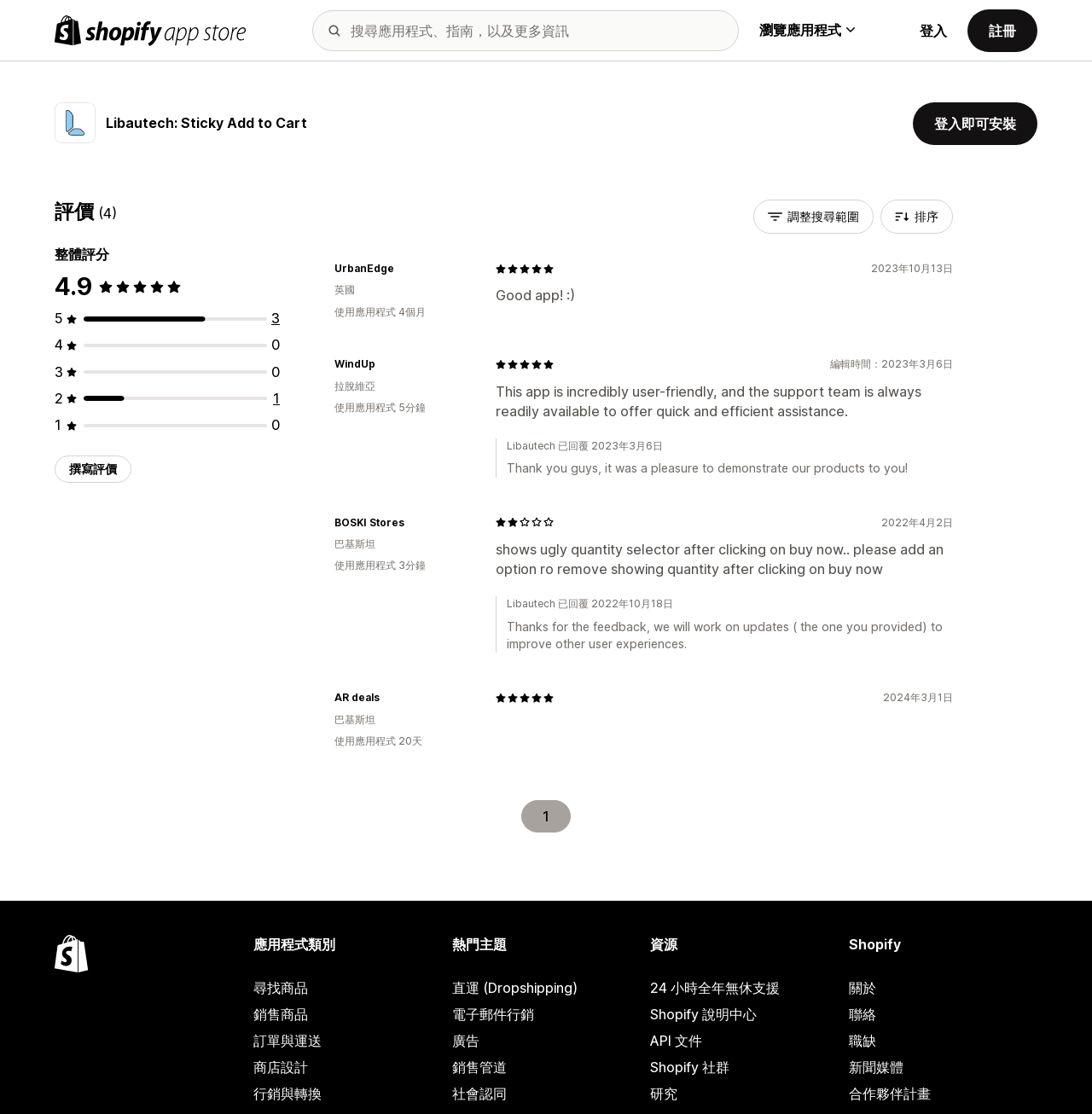Could you specify the bounding box coordinates for the clickable section to complete the following instruction: "Write a review"?

[0.05, 0.409, 0.12, 0.433]